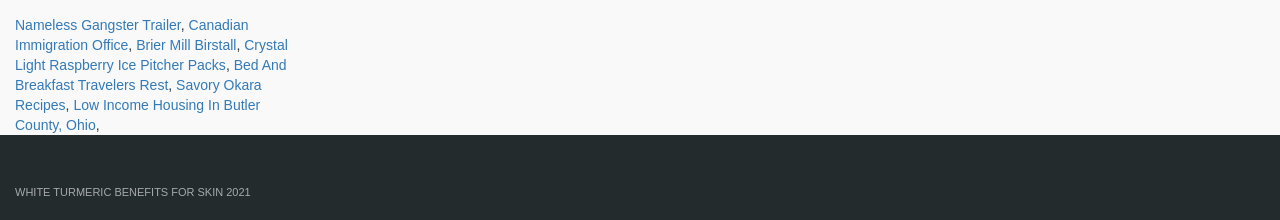Give a one-word or one-phrase response to the question: 
What is the first link on the page?

Nameless Gangster Trailer